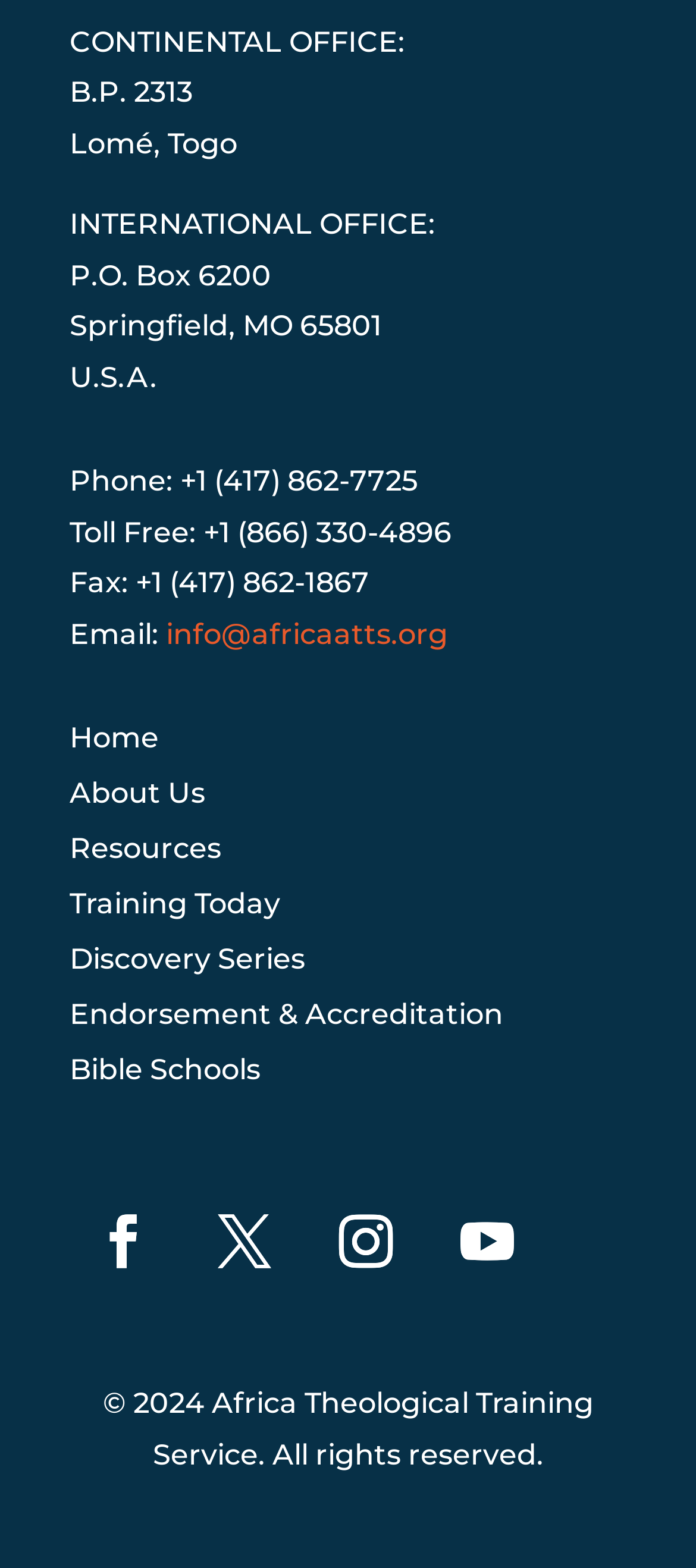Can you give a detailed response to the following question using the information from the image? What are the types of resources available on the website?

The types of resources available on the website can be found in the navigation menu, which includes links to 'About Us', 'Resources', 'Training Today', and other sections.